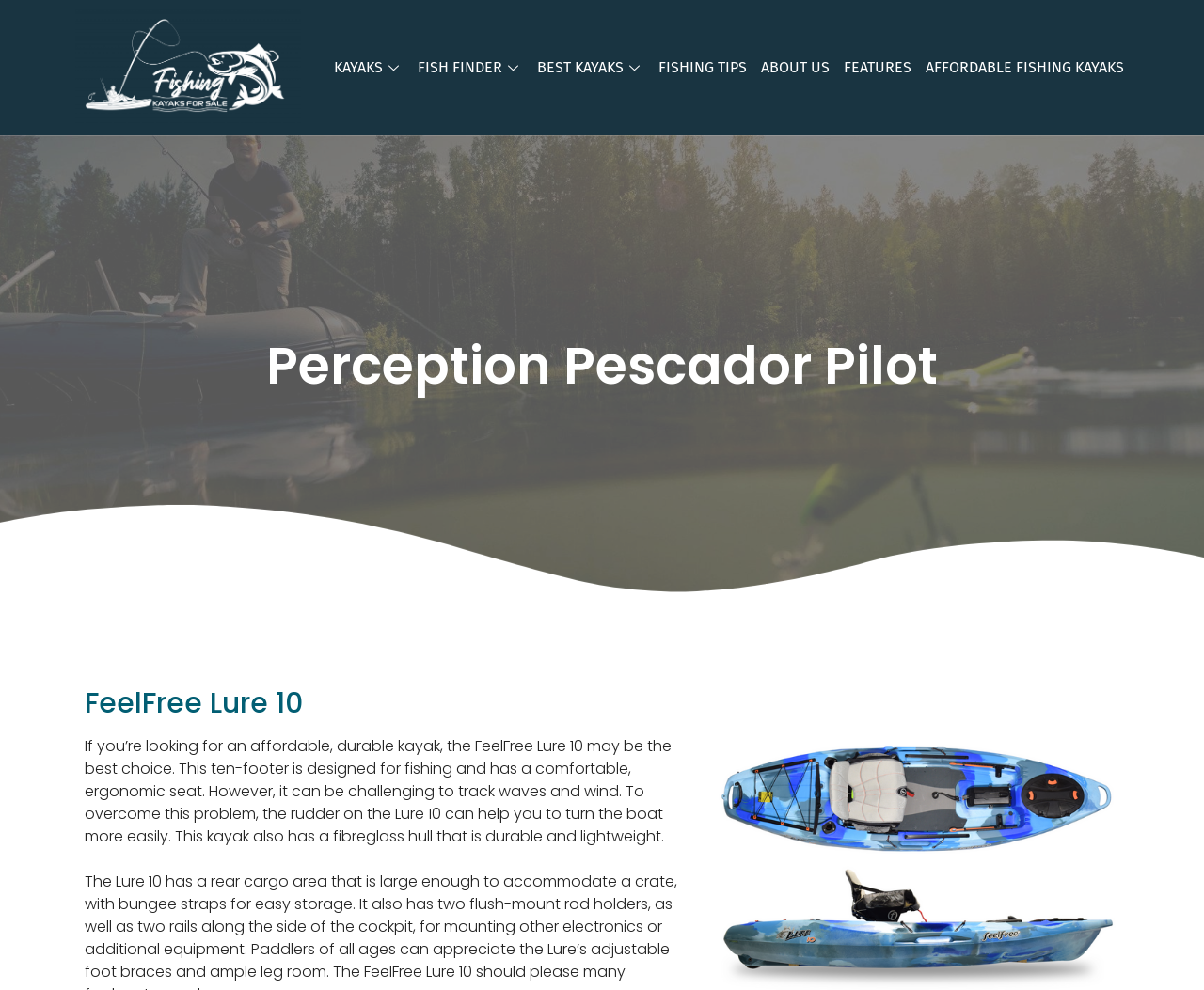Kindly determine the bounding box coordinates of the area that needs to be clicked to fulfill this instruction: "Read about Perception Pescador Pilot".

[0.062, 0.337, 0.938, 0.403]